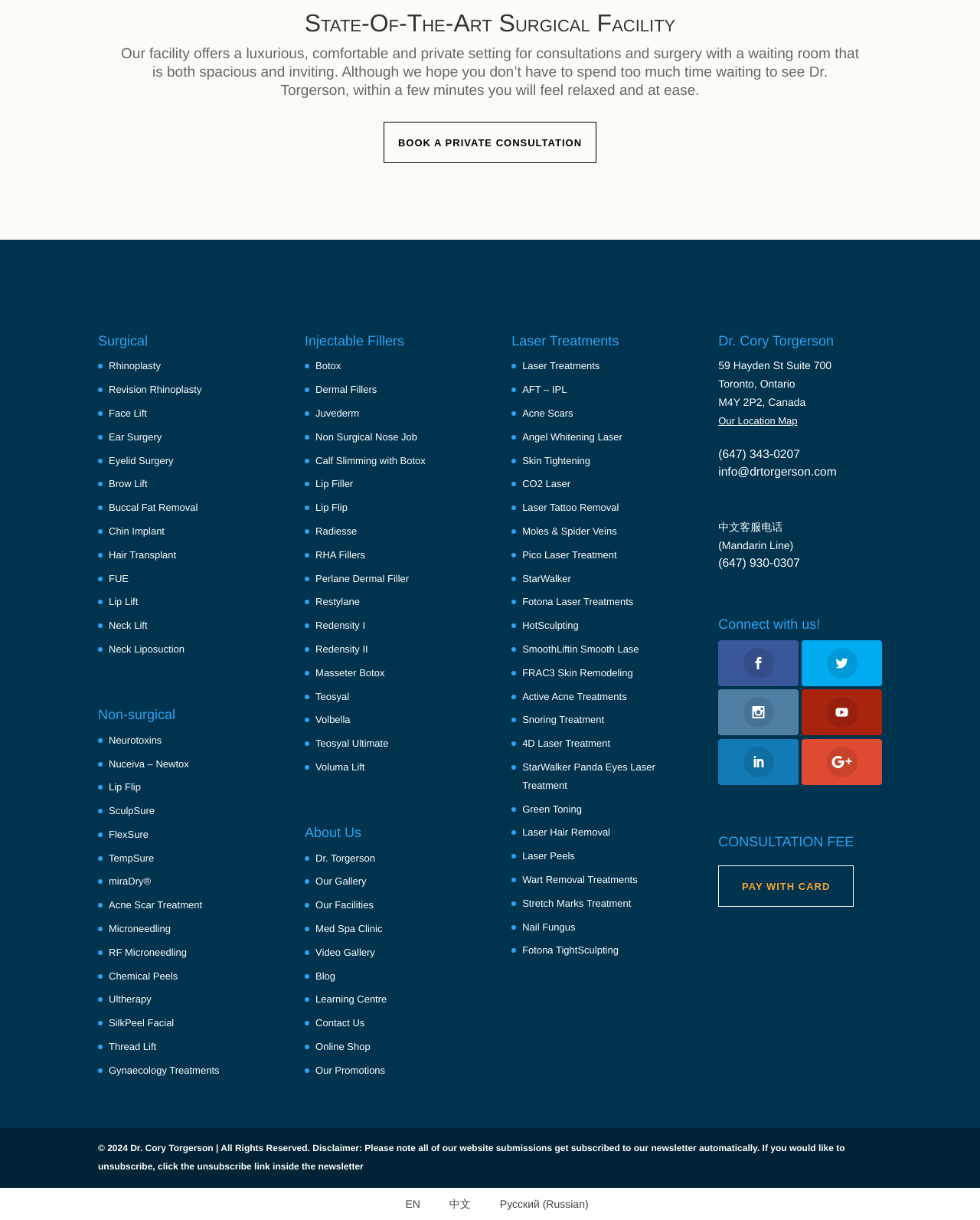Determine the bounding box of the UI component based on this description: "Juvederm". The bounding box coordinates should be four float values between 0 and 1, i.e., [left, top, right, bottom].

[0.322, 0.334, 0.367, 0.343]